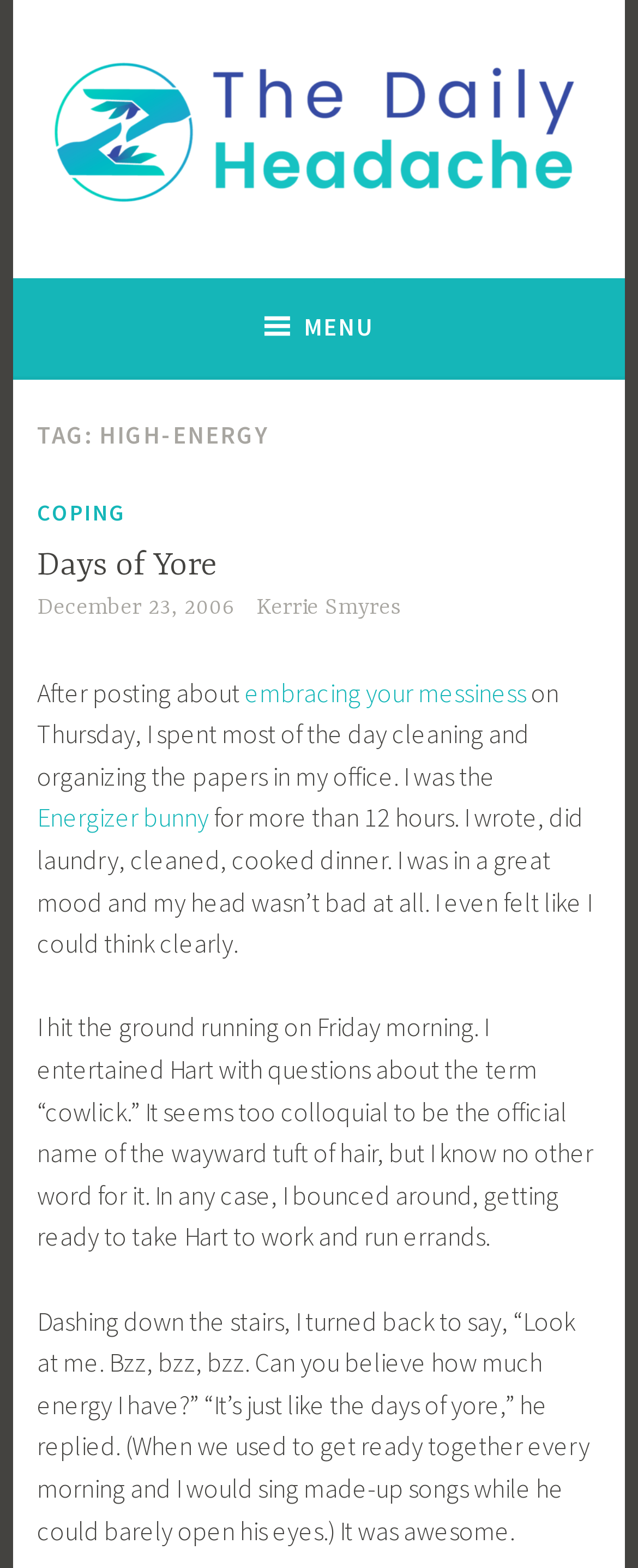Please locate the bounding box coordinates of the region I need to click to follow this instruction: "Read the 'Days of Yore' article".

[0.058, 0.348, 0.34, 0.372]